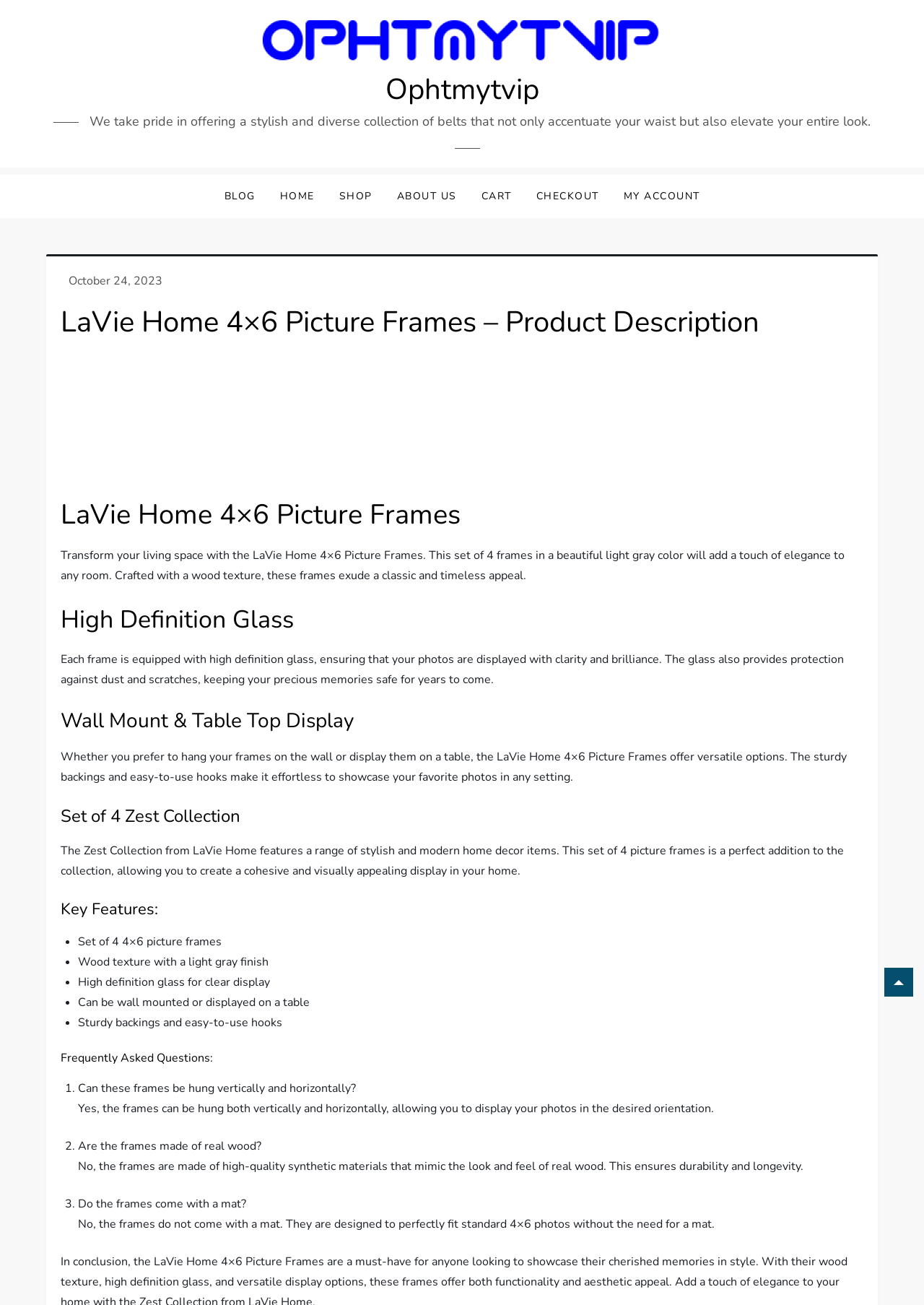Can the picture frames be hung vertically and horizontally?
Using the details from the image, give an elaborate explanation to answer the question.

The answer to this question can be found in the Frequently Asked Questions section, where it is stated that 'Yes, the frames can be hung both vertically and horizontally, allowing you to display your photos in the desired orientation.'